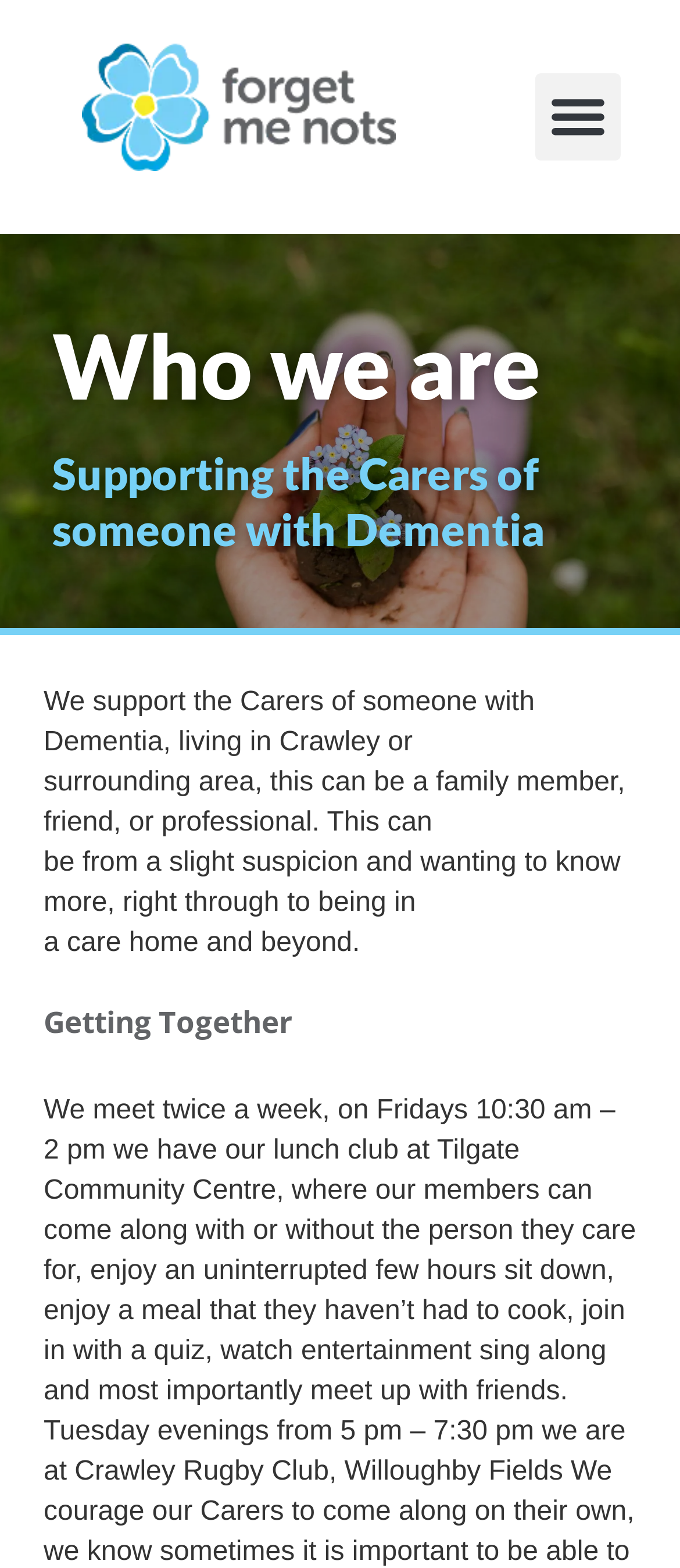Please provide a comprehensive response to the question below by analyzing the image: 
What type of people does the club support?

Based on the webpage content, it is clear that the club supports the carers of someone with dementia, living in Crawley or surrounding areas. This can be a family member, friend, or professional.